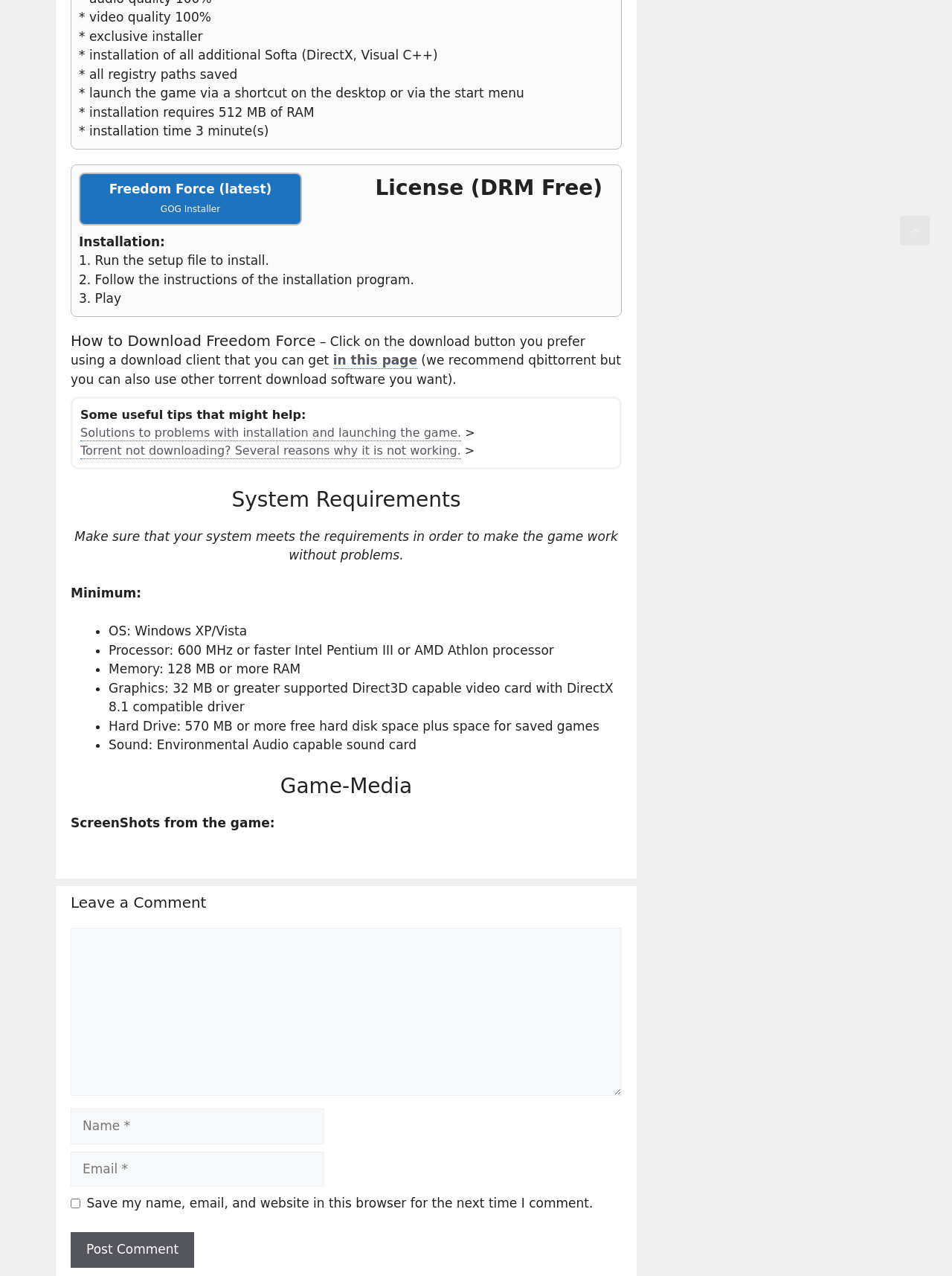Utilize the details in the image to thoroughly answer the following question: What is the minimum processor requirement for the game?

According to the system requirements section, the minimum processor required to play the game is 600 MHz or faster Intel Pentium III or AMD Athlon processor.